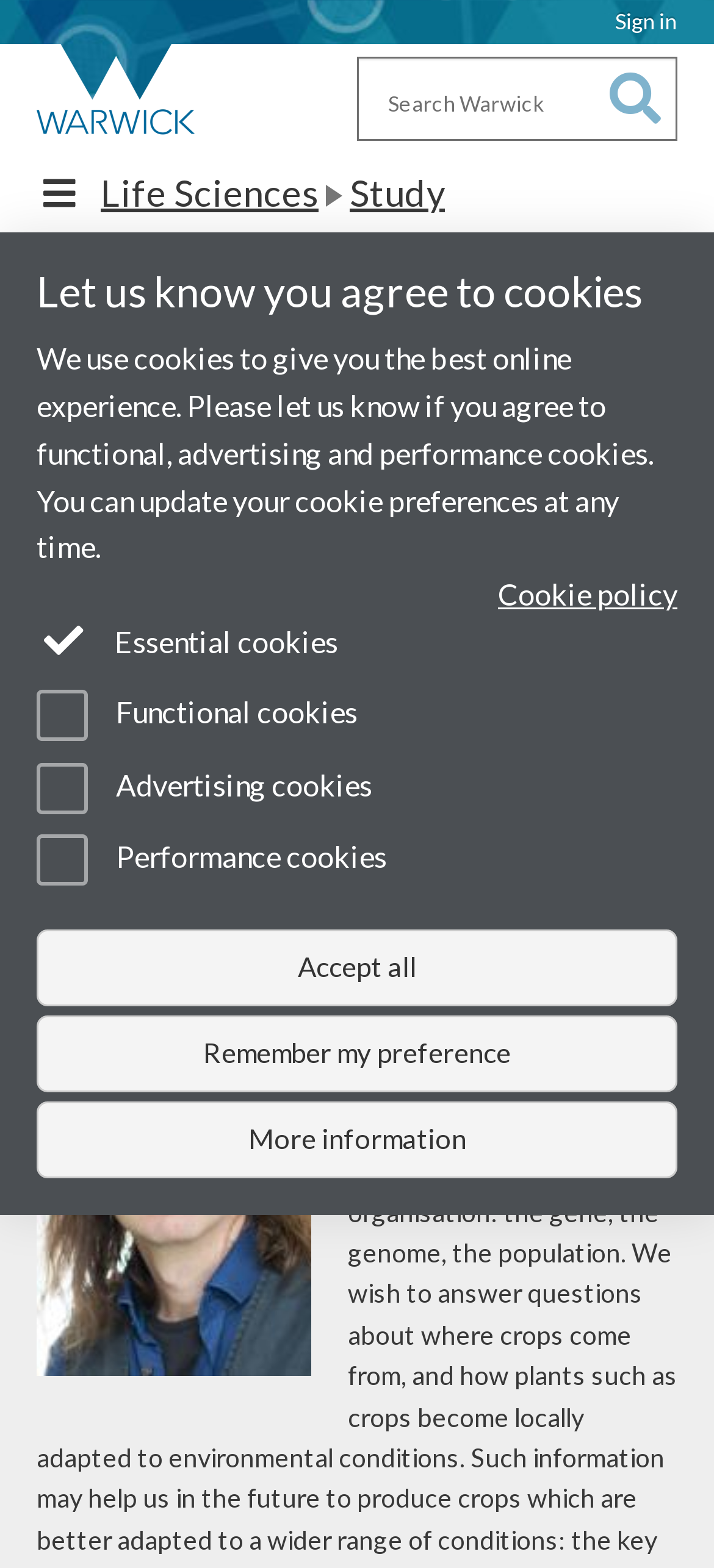Please respond in a single word or phrase: 
What is the name of the professor?

Professor Robin Allaby